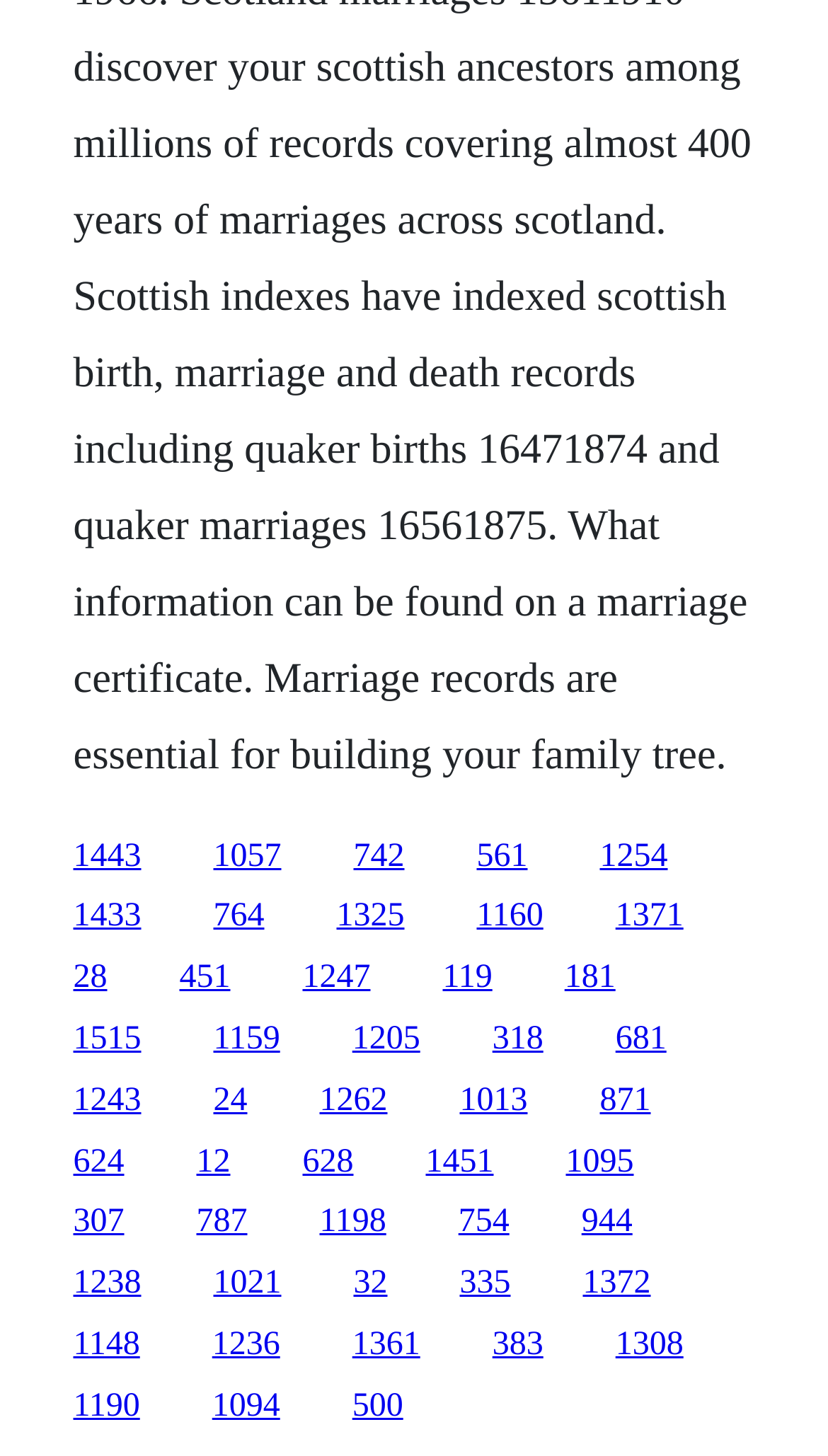Specify the bounding box coordinates of the element's area that should be clicked to execute the given instruction: "visit the third link". The coordinates should be four float numbers between 0 and 1, i.e., [left, top, right, bottom].

[0.427, 0.575, 0.488, 0.6]